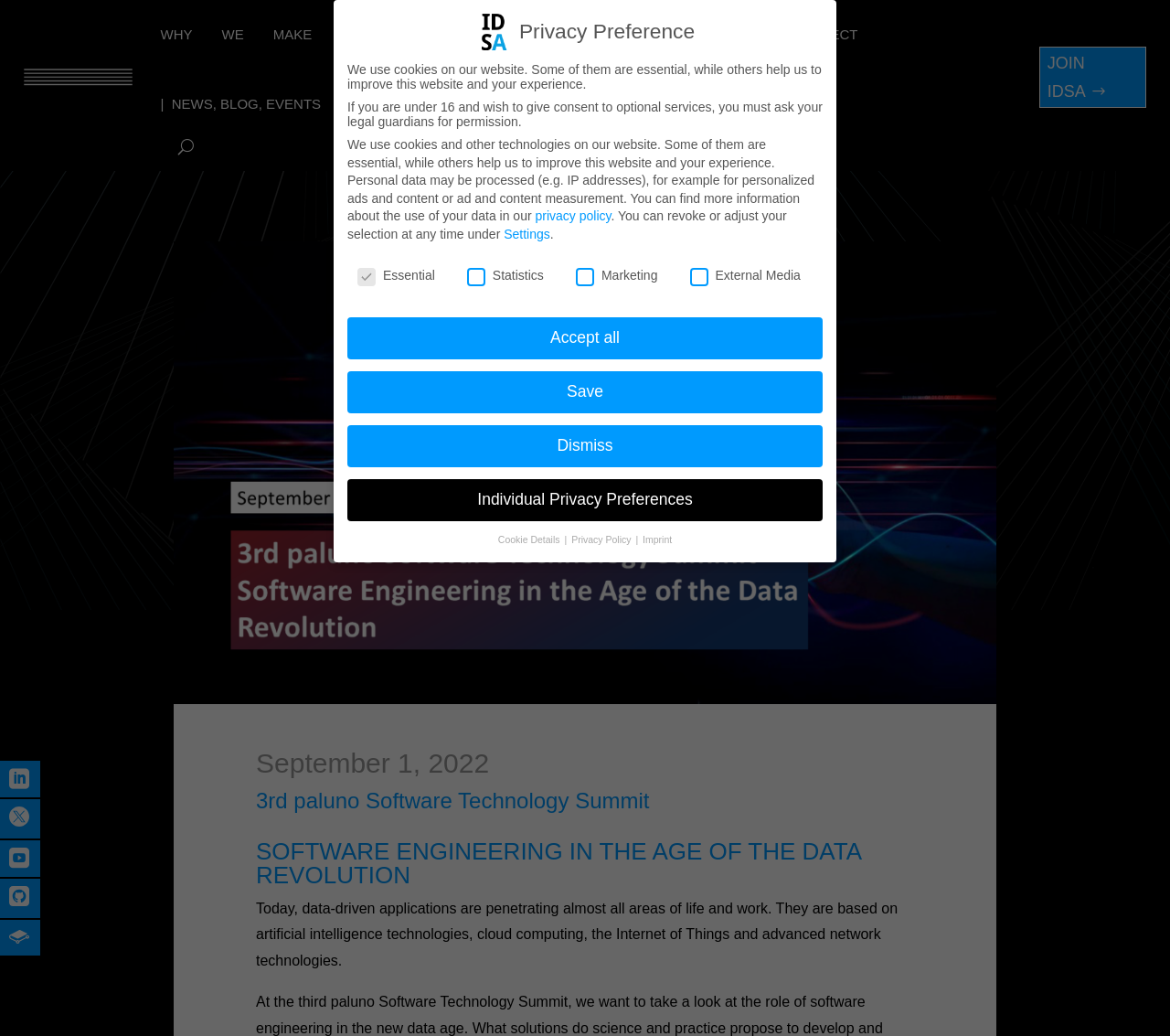How many links are there in the top navigation menu?
Using the image provided, answer with just one word or phrase.

9